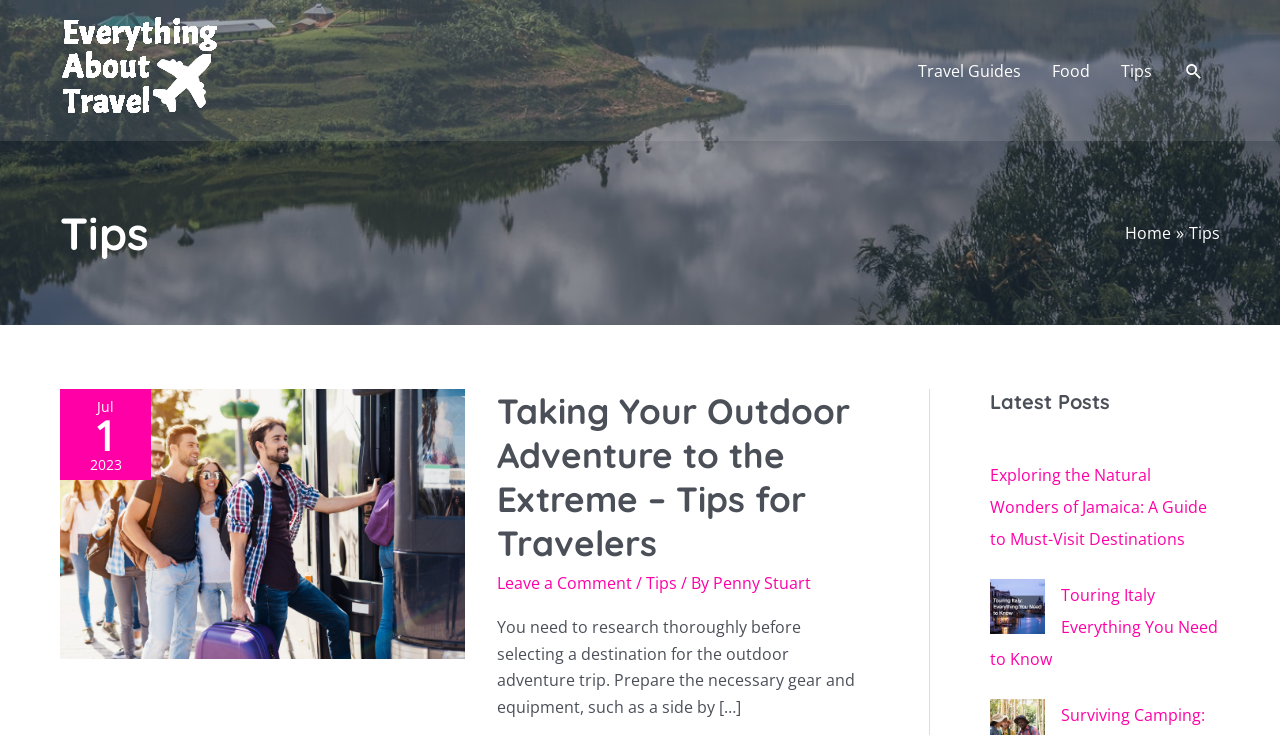Please identify the bounding box coordinates of the element's region that needs to be clicked to fulfill the following instruction: "Read the article 'Taking Your Outdoor Adventure to the Extreme – Tips for Travelers'". The bounding box coordinates should consist of four float numbers between 0 and 1, i.e., [left, top, right, bottom].

[0.388, 0.529, 0.664, 0.769]